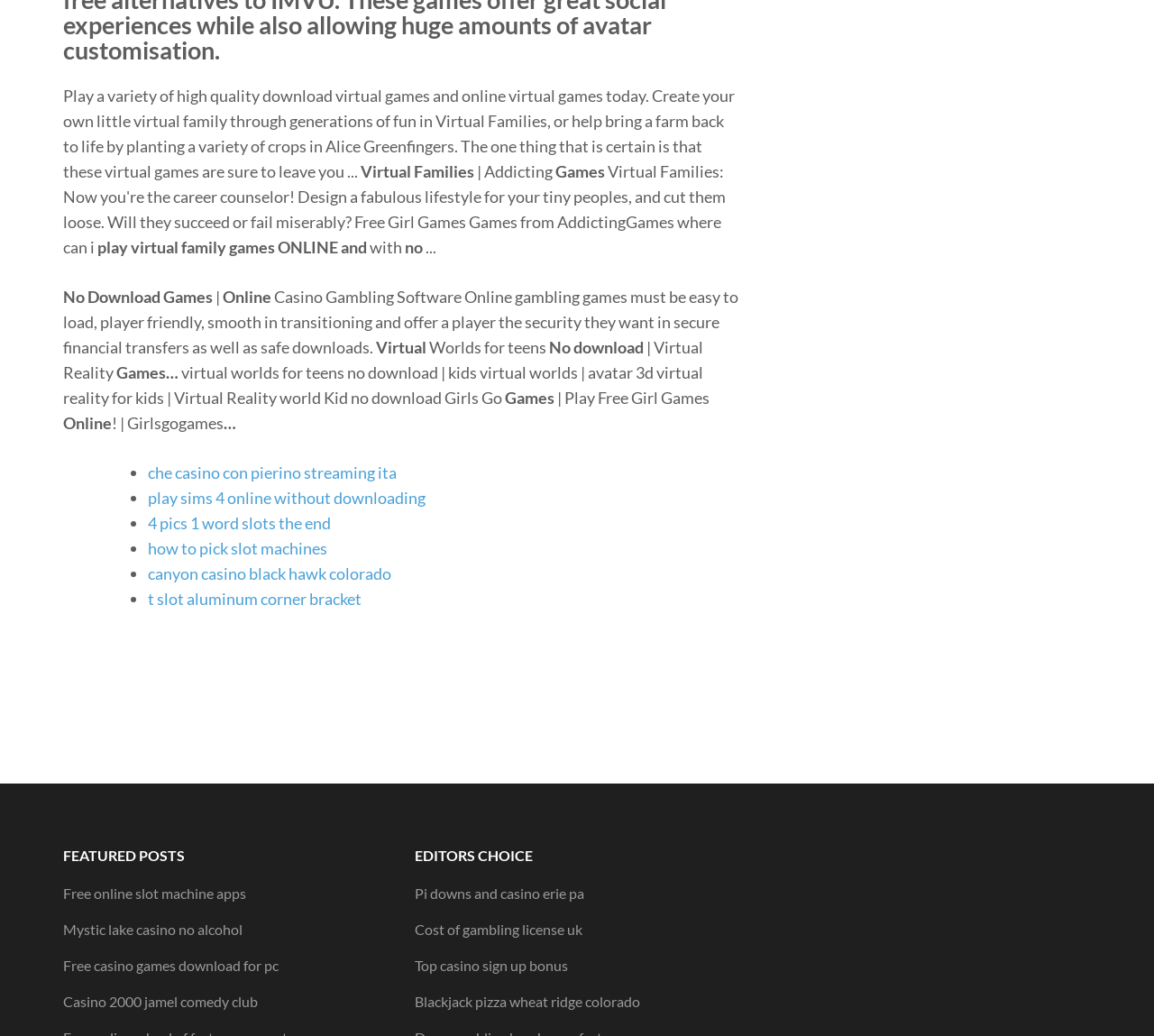Find the bounding box coordinates of the element I should click to carry out the following instruction: "Visit us on Instagram".

None